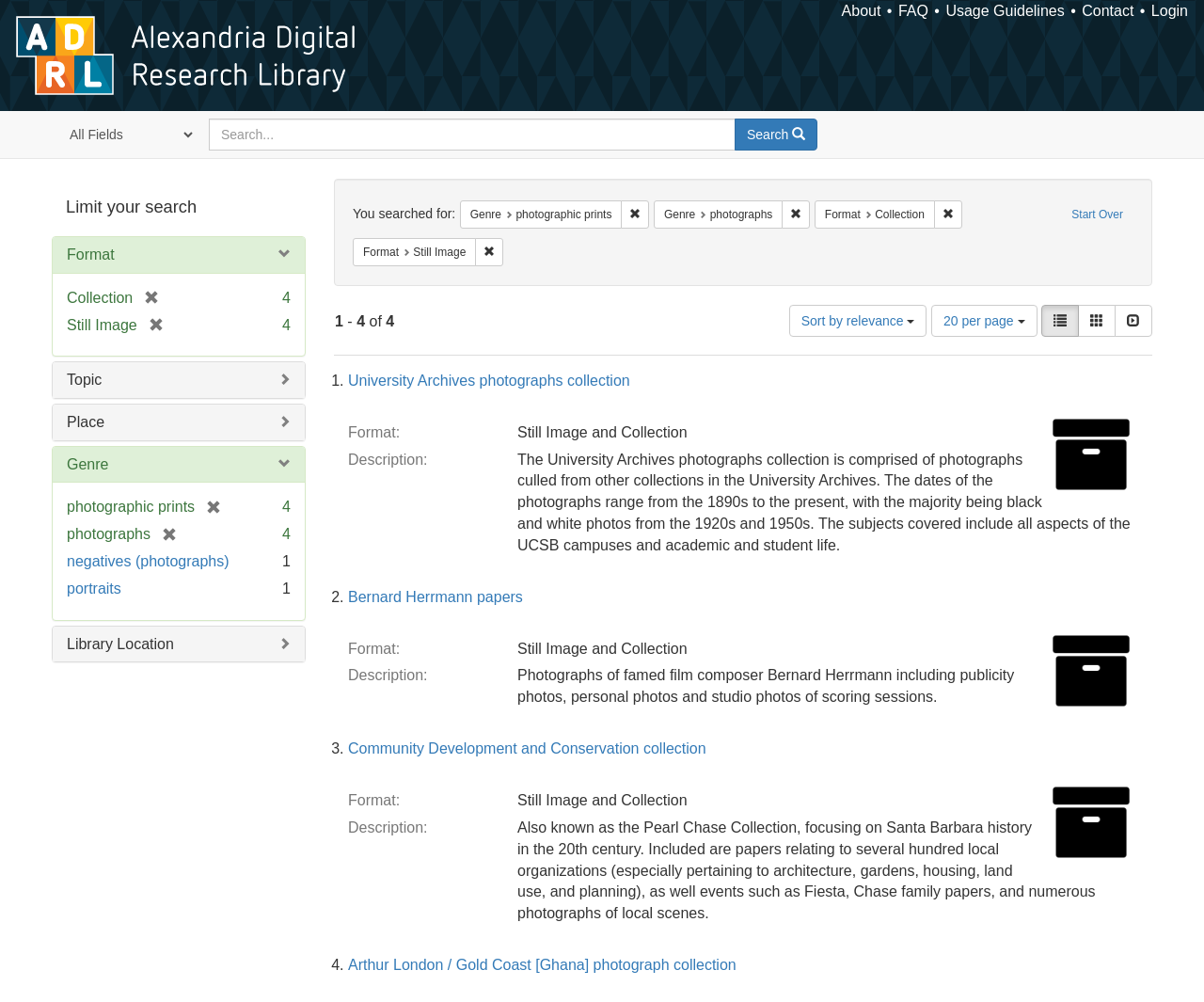Locate the UI element that matches the description negatives (photographs) in the webpage screenshot. Return the bounding box coordinates in the format (top-left x, top-left y, bottom-right x, bottom-right y), with values ranging from 0 to 1.

[0.055, 0.552, 0.19, 0.568]